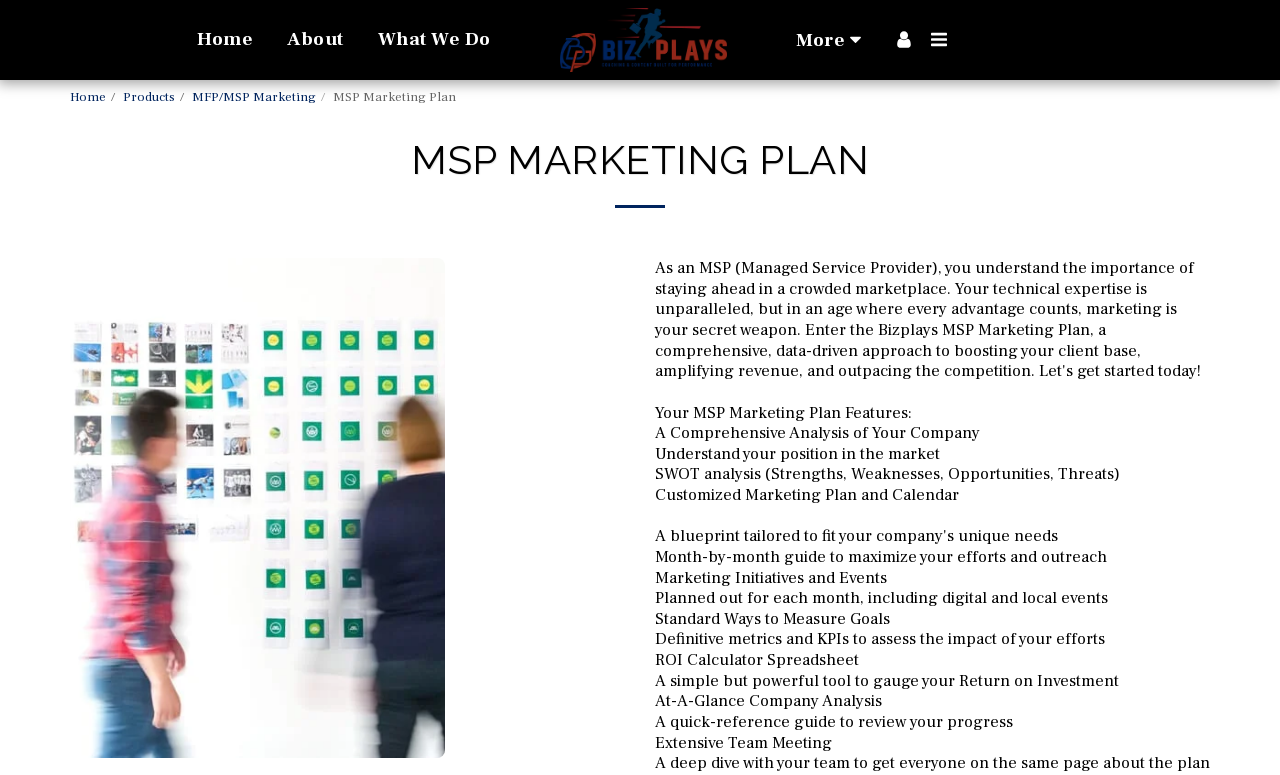Please find the bounding box for the UI element described by: "alt="user"".

[0.693, 0.039, 0.719, 0.063]